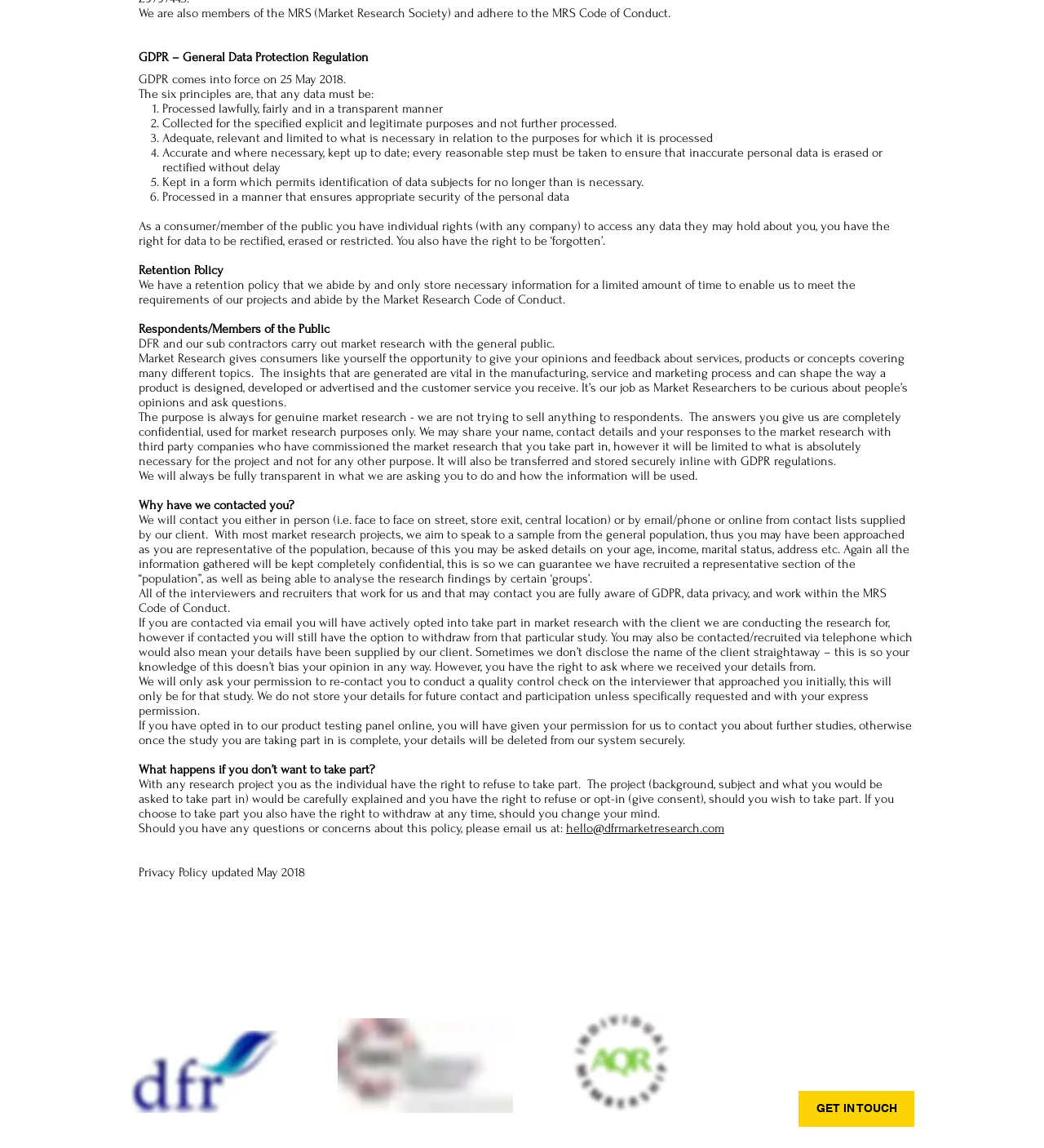What is the purpose of contacting respondents via email or phone?
Please provide a detailed and comprehensive answer to the question.

As mentioned on the webpage, DFR contacts respondents via email or phone to conduct market research, and the purpose is always for genuine market research, not to sell anything to respondents.